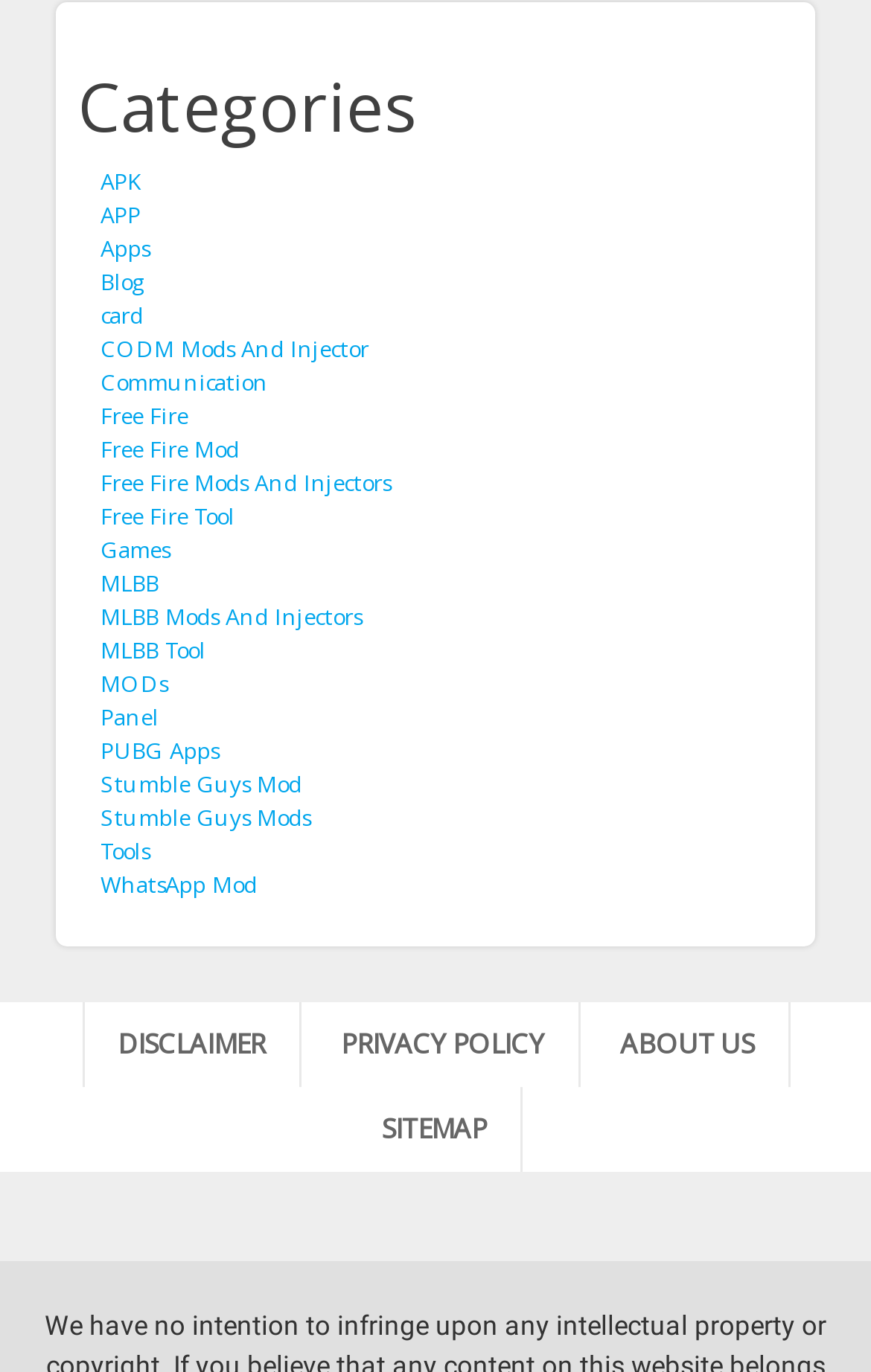Please provide a one-word or short phrase answer to the question:
What is the first link in the categories list?

APK